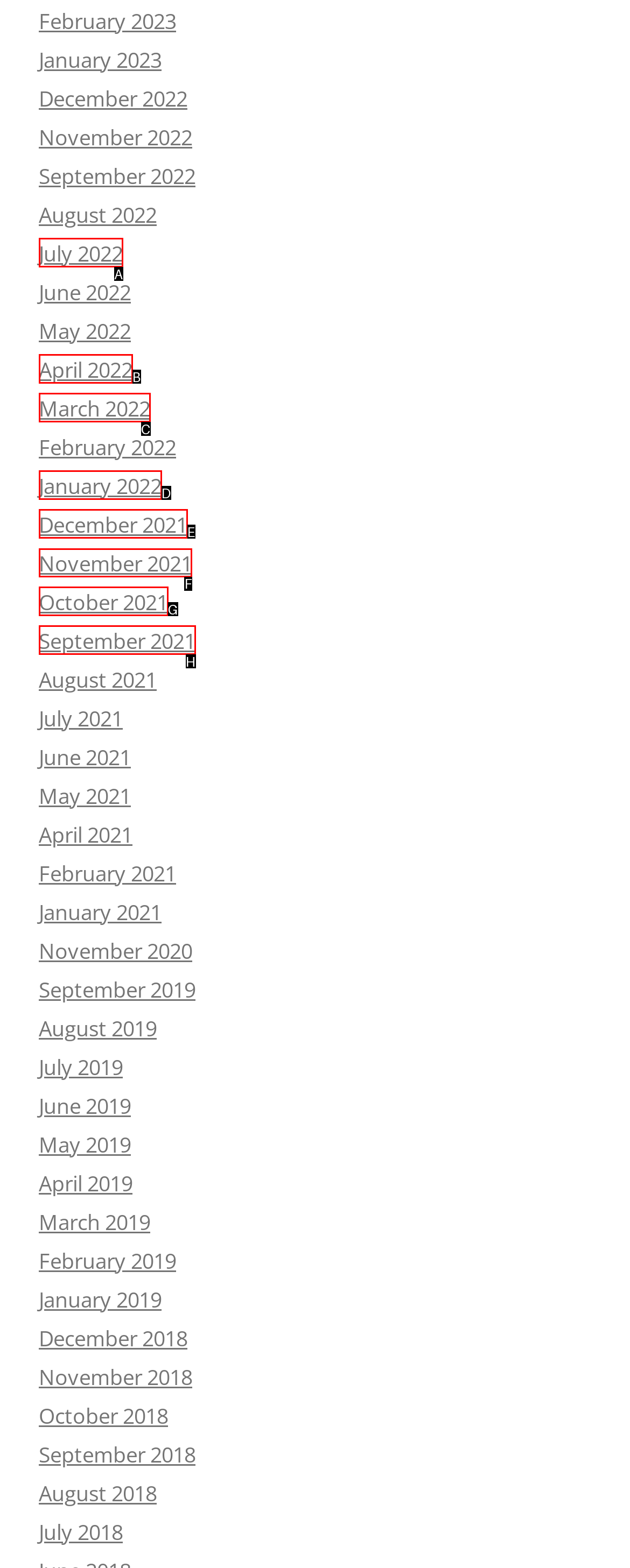From the given choices, which option should you click to complete this task: View November 2021? Answer with the letter of the correct option.

F